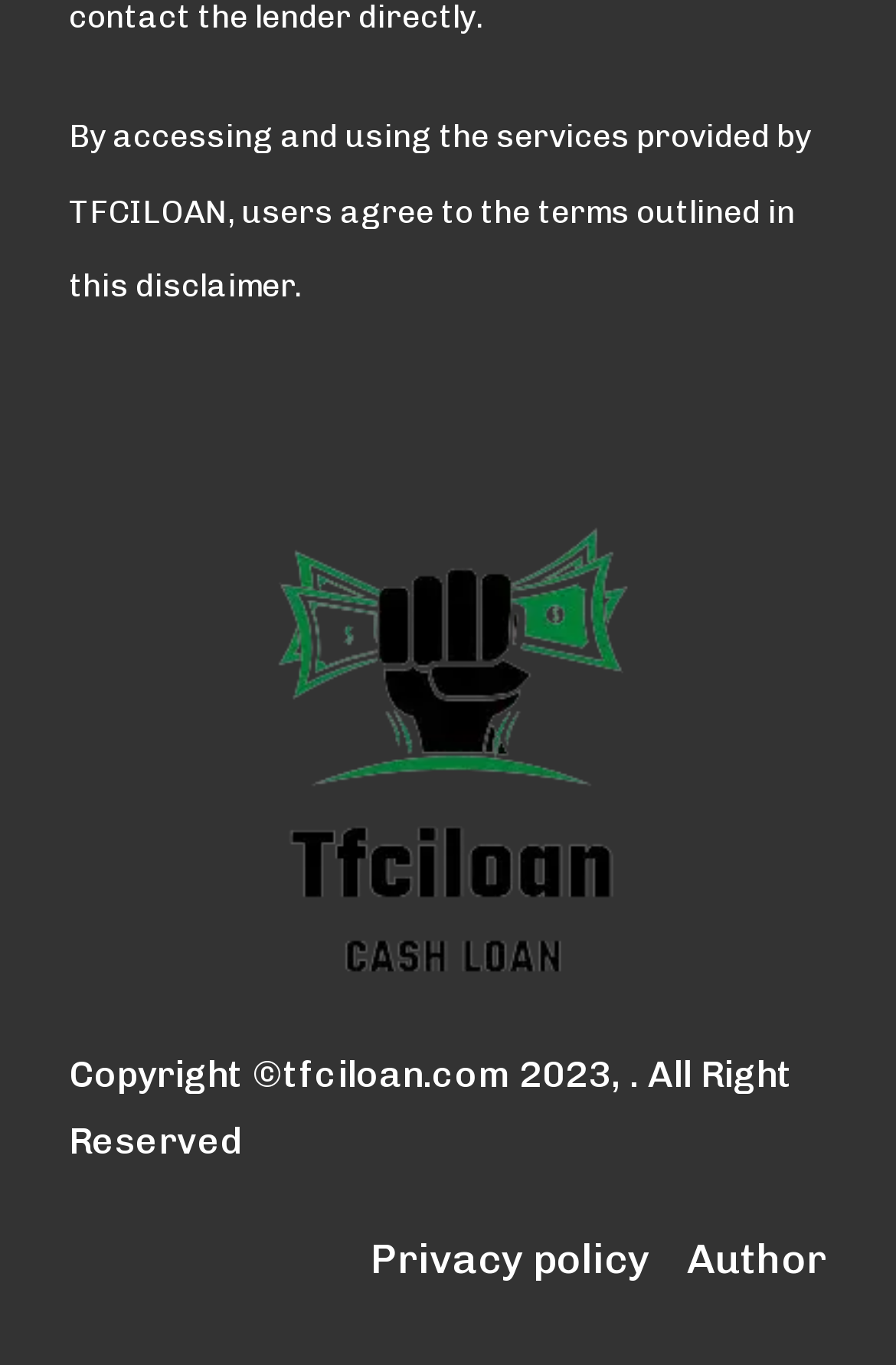Predict the bounding box for the UI component with the following description: "Awards".

None